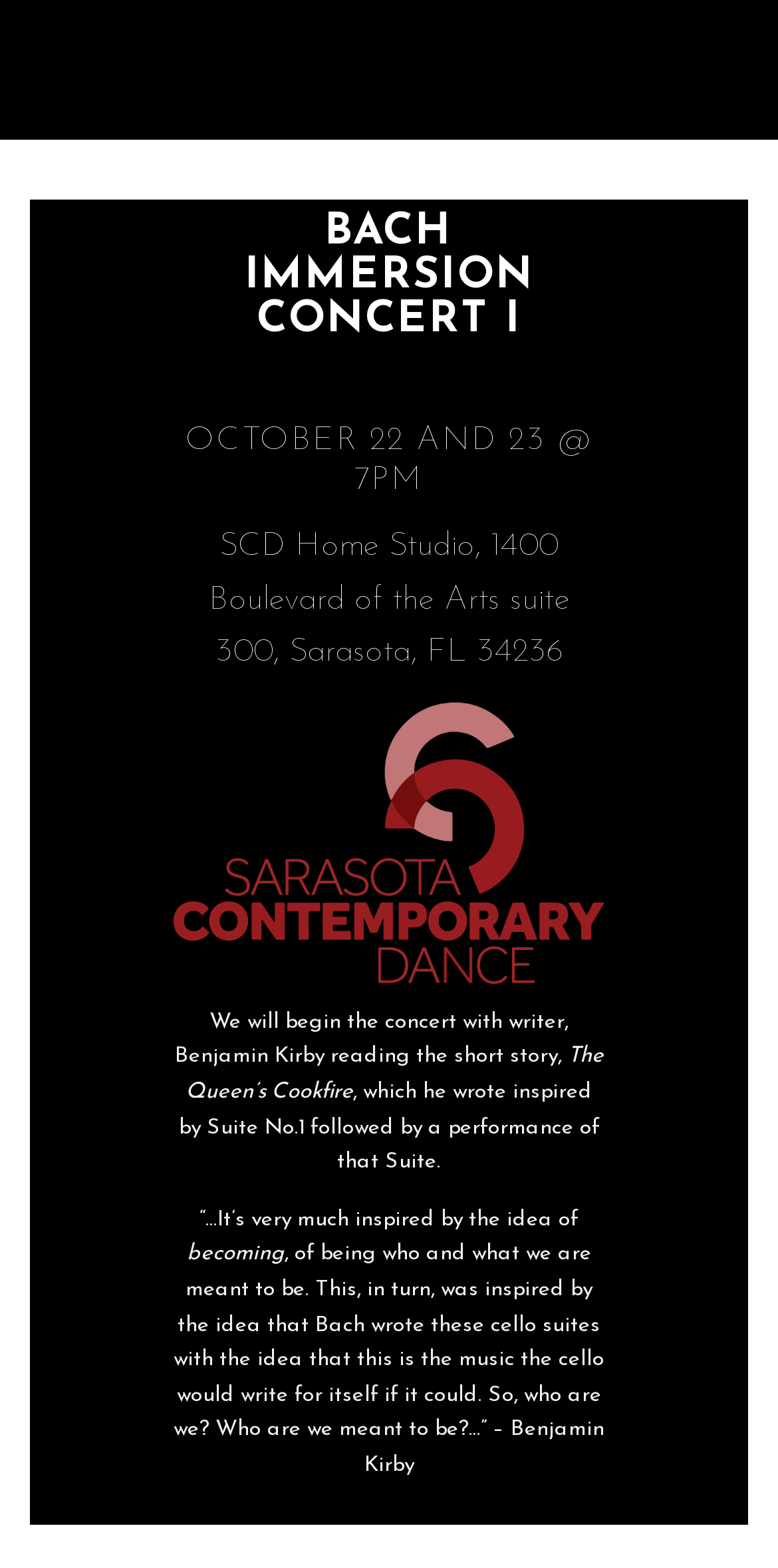Write an exhaustive caption that covers the webpage's main aspects.

The webpage is about an event called "BACH IMMERSION CONCERT I" taking place on October 22 and 23 at 7PM at the SCD Home Studio in Sarasota, Florida. 

At the top of the page, there is a heading with the concert title, followed by a brief separator line. Below the title, the date and location of the event are listed in a hierarchical structure, with the location being a clickable link. 

Further down, there is a paragraph of text describing the concert program. The concert will begin with a reading of a short story called "The Queen’s Cookfire" by writer Benjamin Kirby, which was inspired by Bach's Suite No.1. This will be followed by a performance of the Suite. 

The text then quotes Benjamin Kirby, who explains that his story was inspired by the idea of becoming who and what we are meant to be, and that this idea was in turn inspired by Bach's intention to write music that the cello would write for itself if it could. The quote is a philosophical reflection on the question of identity, asking "who are we? Who are we meant to be?"